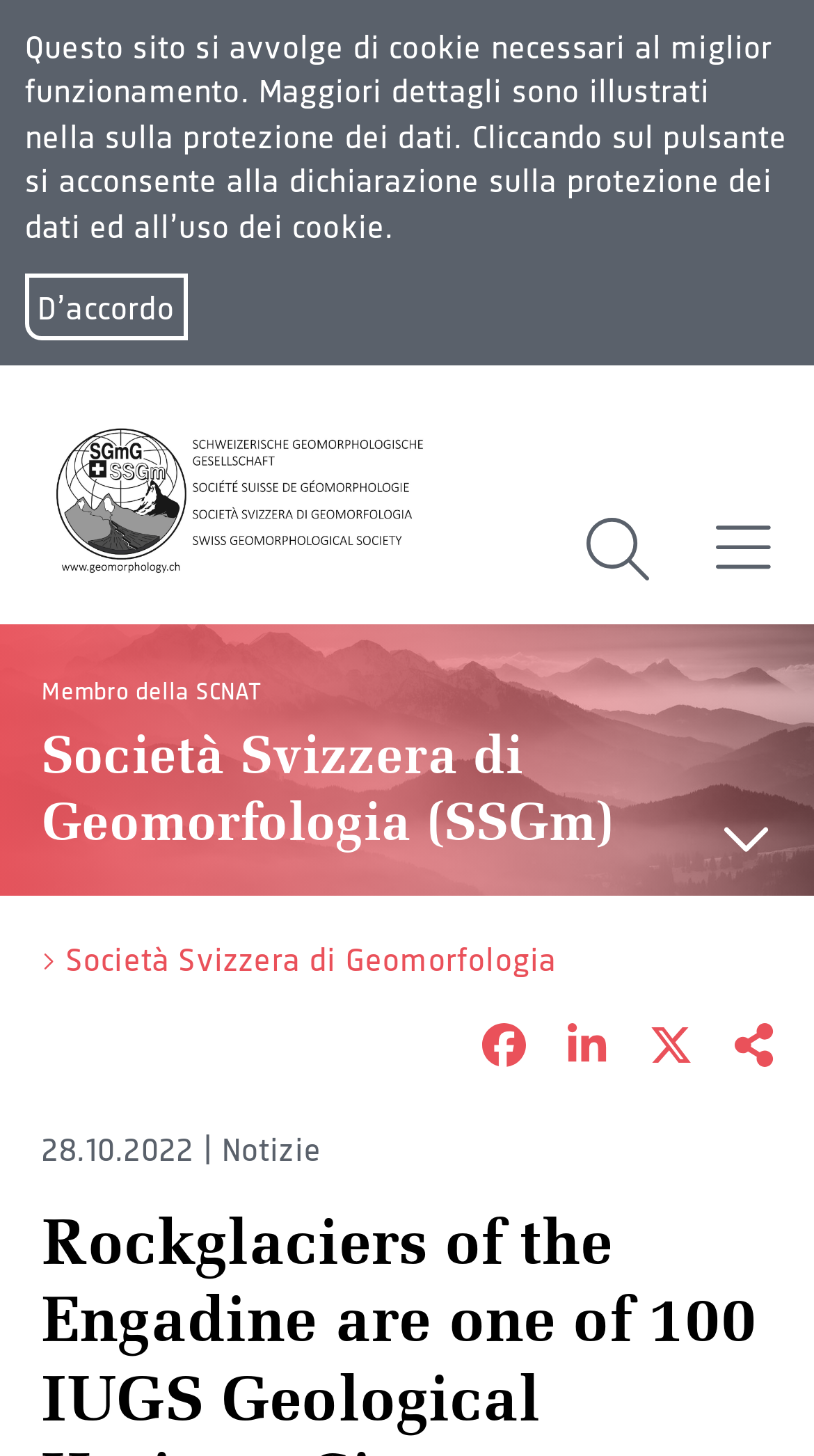Give a concise answer using one word or a phrase to the following question:
How many images are on the webpage?

1